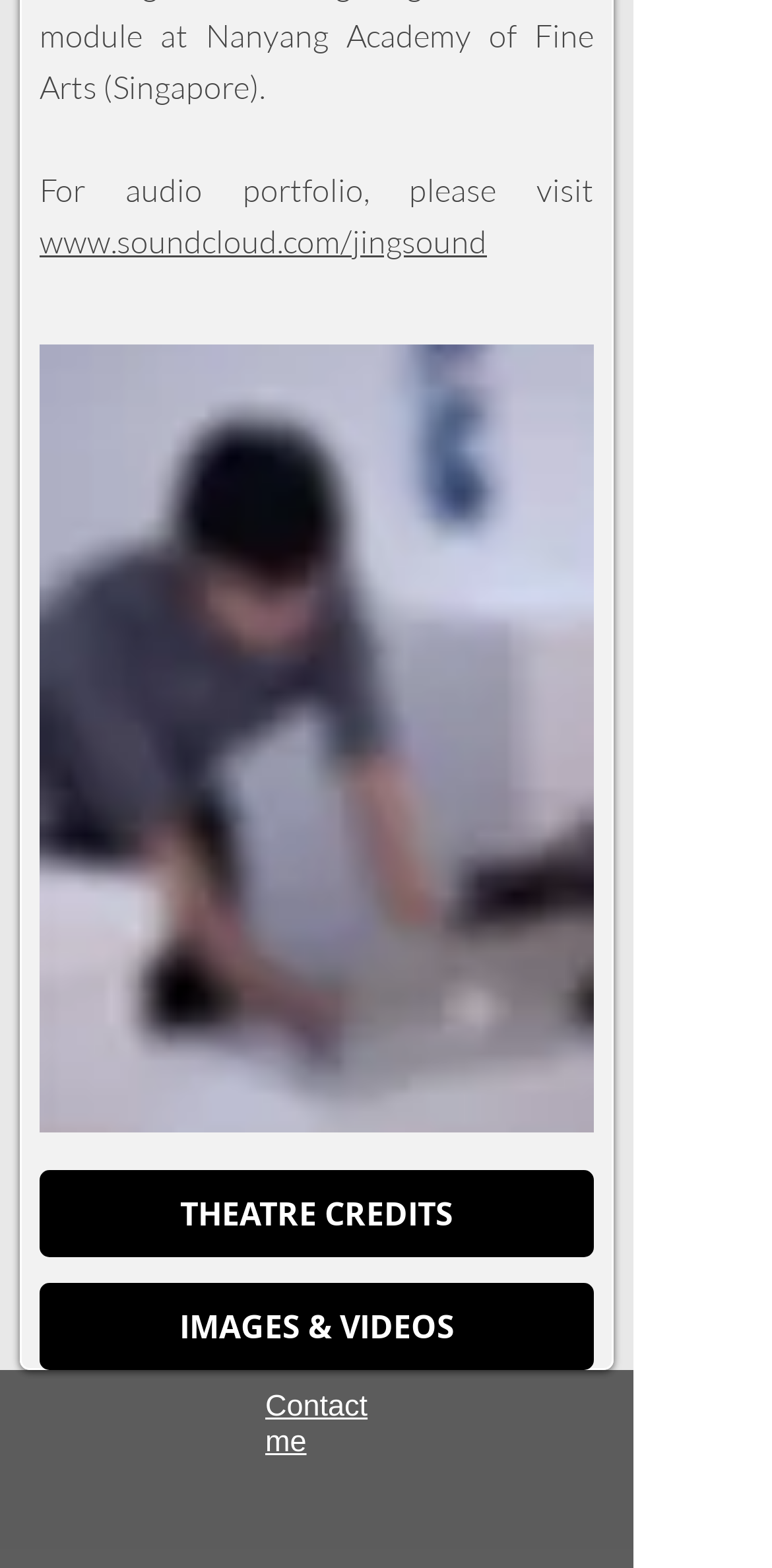What is the URL for audio portfolio?
Answer with a single word or phrase by referring to the visual content.

www.soundcloud.com/jingsound